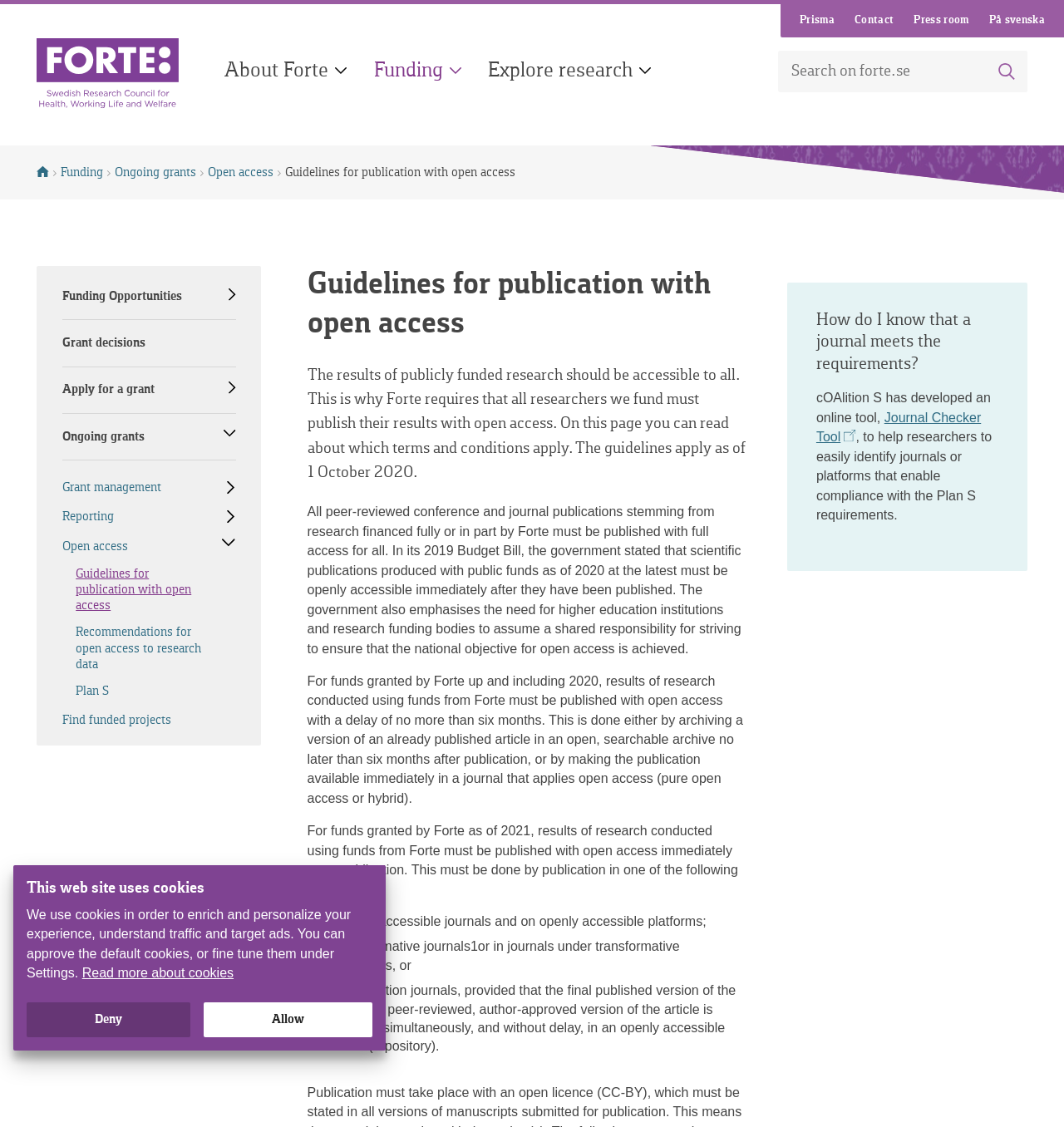What is the name of the organization?
Please respond to the question with a detailed and informative answer.

I found the answer by looking at the logo at the top left corner of the webpage, which says 'Fortes logotype'. This suggests that the organization's name is Forte.